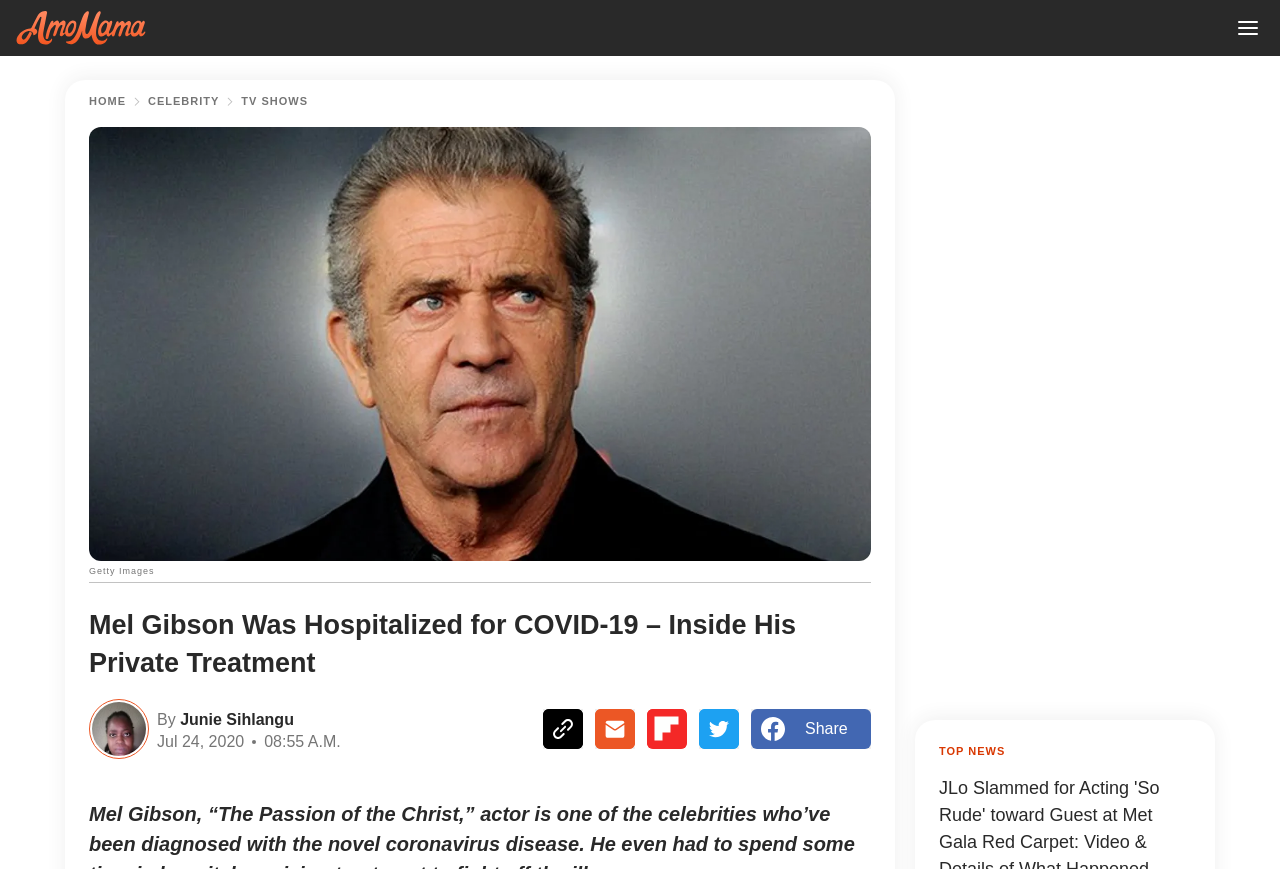Please identify the bounding box coordinates of the area that needs to be clicked to fulfill the following instruction: "Share on Facebook."

[0.587, 0.815, 0.68, 0.861]